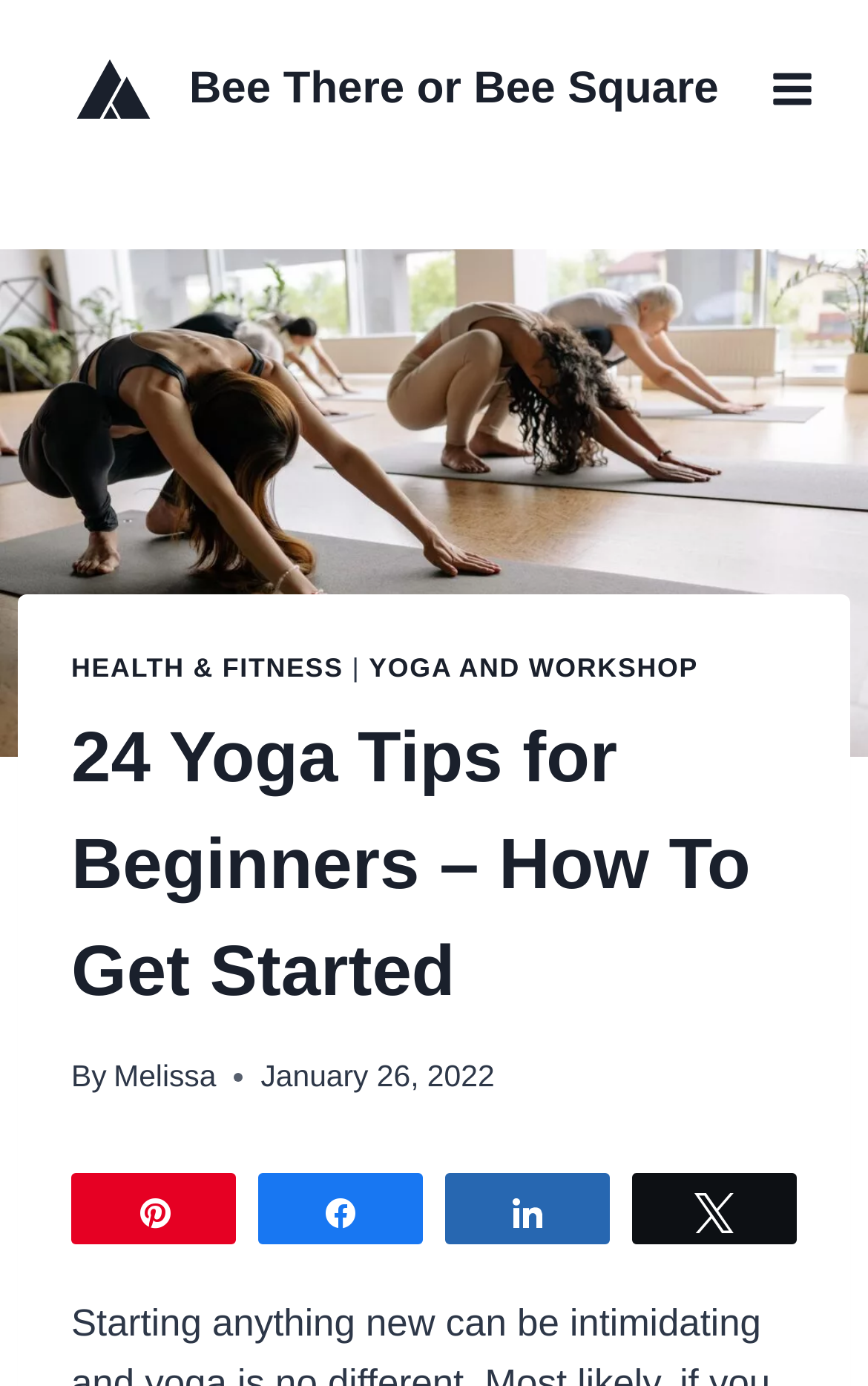How many social media sharing options are available? Based on the screenshot, please respond with a single word or phrase.

4